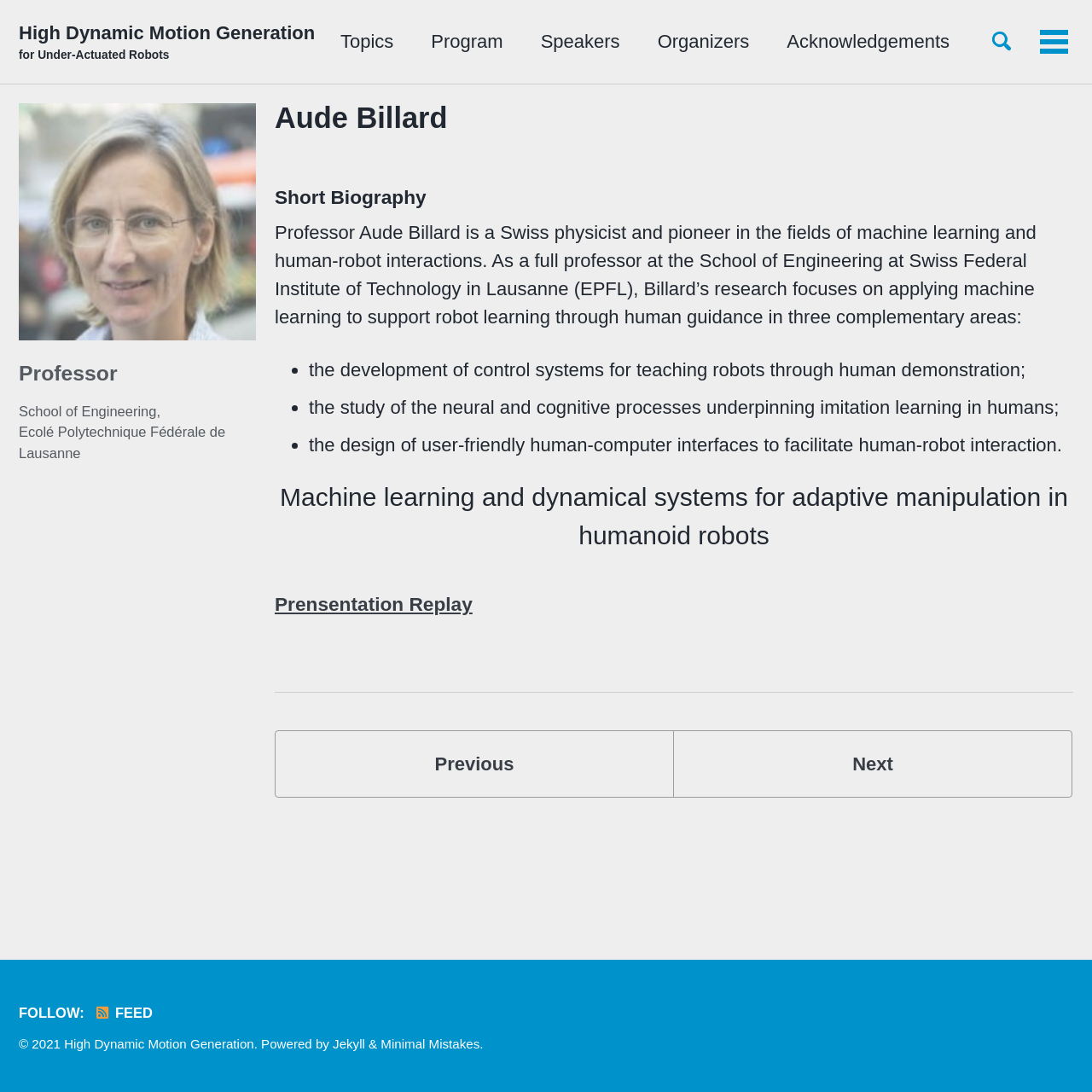Please reply to the following question using a single word or phrase: 
What is the name of the school where Professor Aude Billard works?

School of Engineering, EPFL